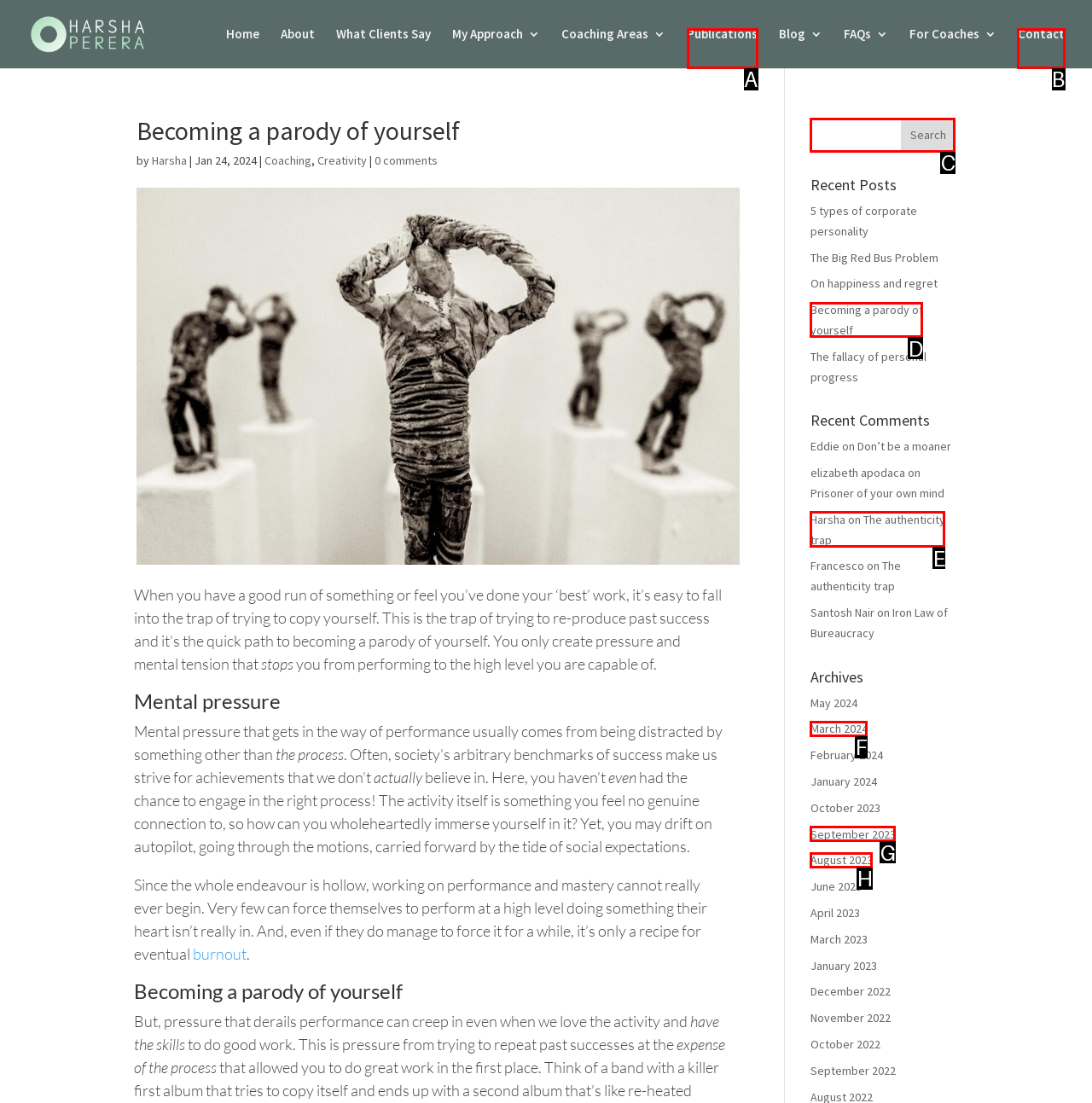Identify which HTML element to click to fulfill the following task: Contact the coach. Provide your response using the letter of the correct choice.

B